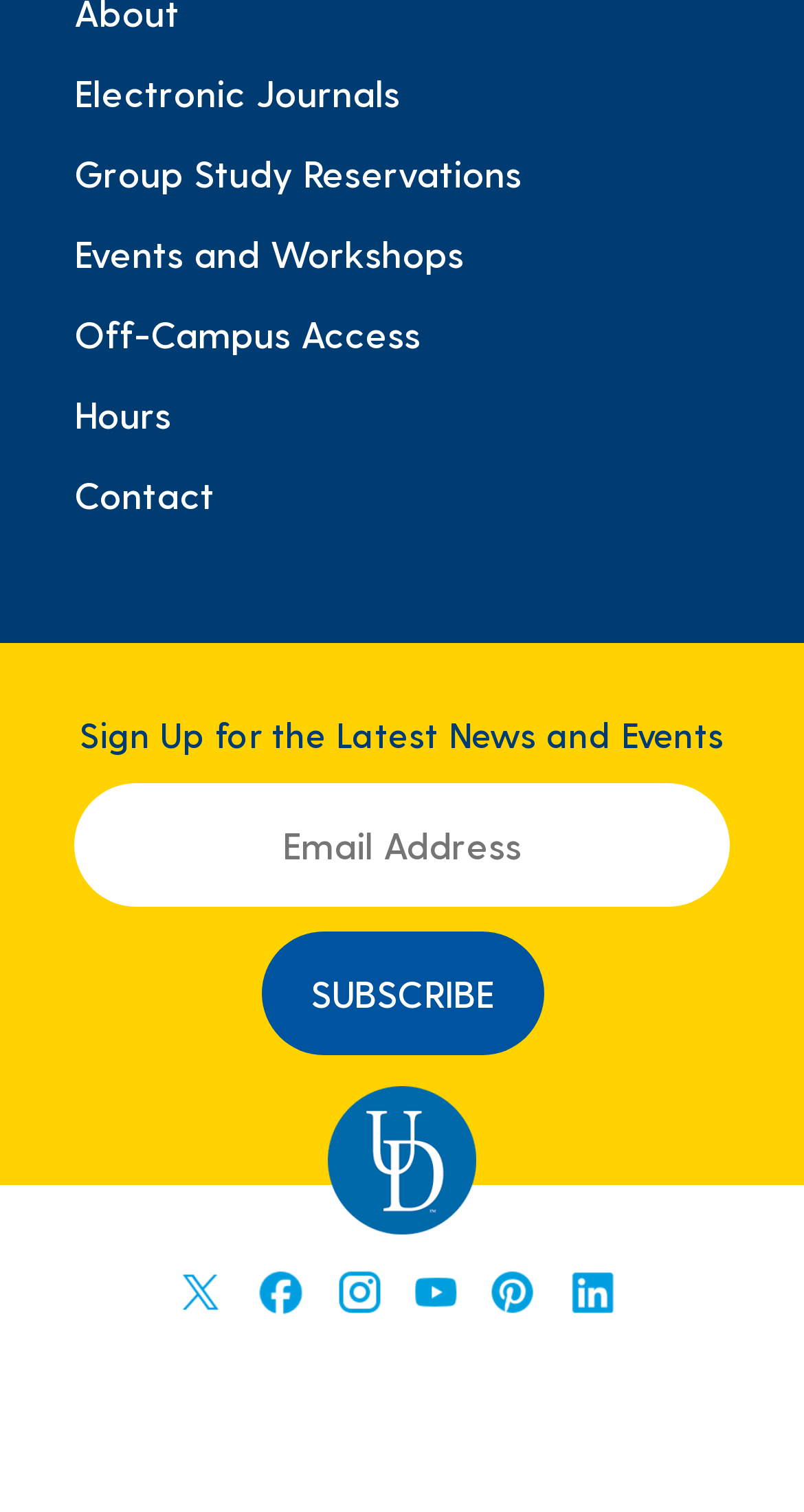Please specify the coordinates of the bounding box for the element that should be clicked to carry out this instruction: "Subscribe with email address". The coordinates must be four float numbers between 0 and 1, formatted as [left, top, right, bottom].

[0.324, 0.615, 0.676, 0.697]